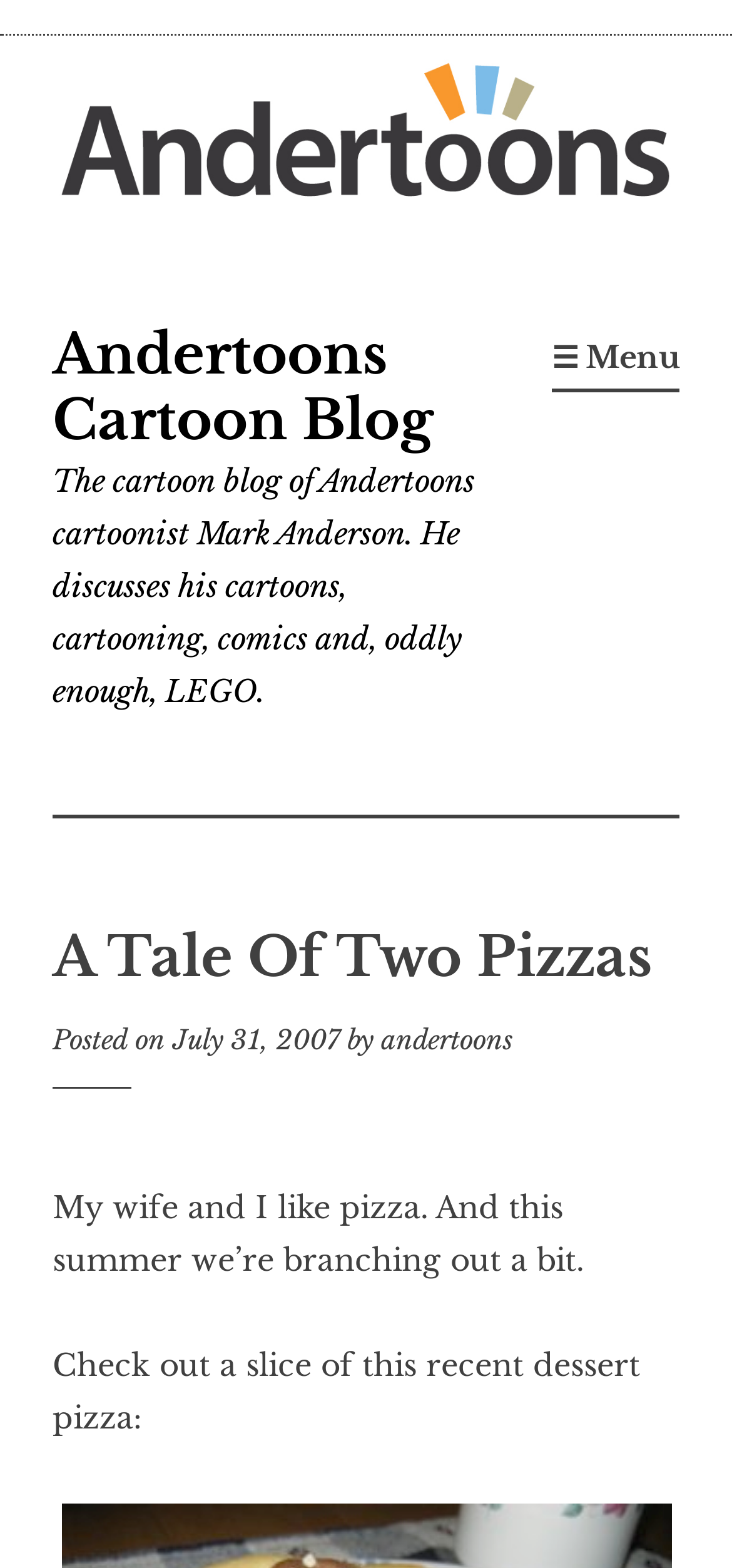What is the date of the post 'A Tale Of Two Pizzas'?
Give a comprehensive and detailed explanation for the question.

The answer can be found in the link element 'July 31, 2007' which is a child of the heading 'A Tale Of Two Pizzas' and provides the date of the post.